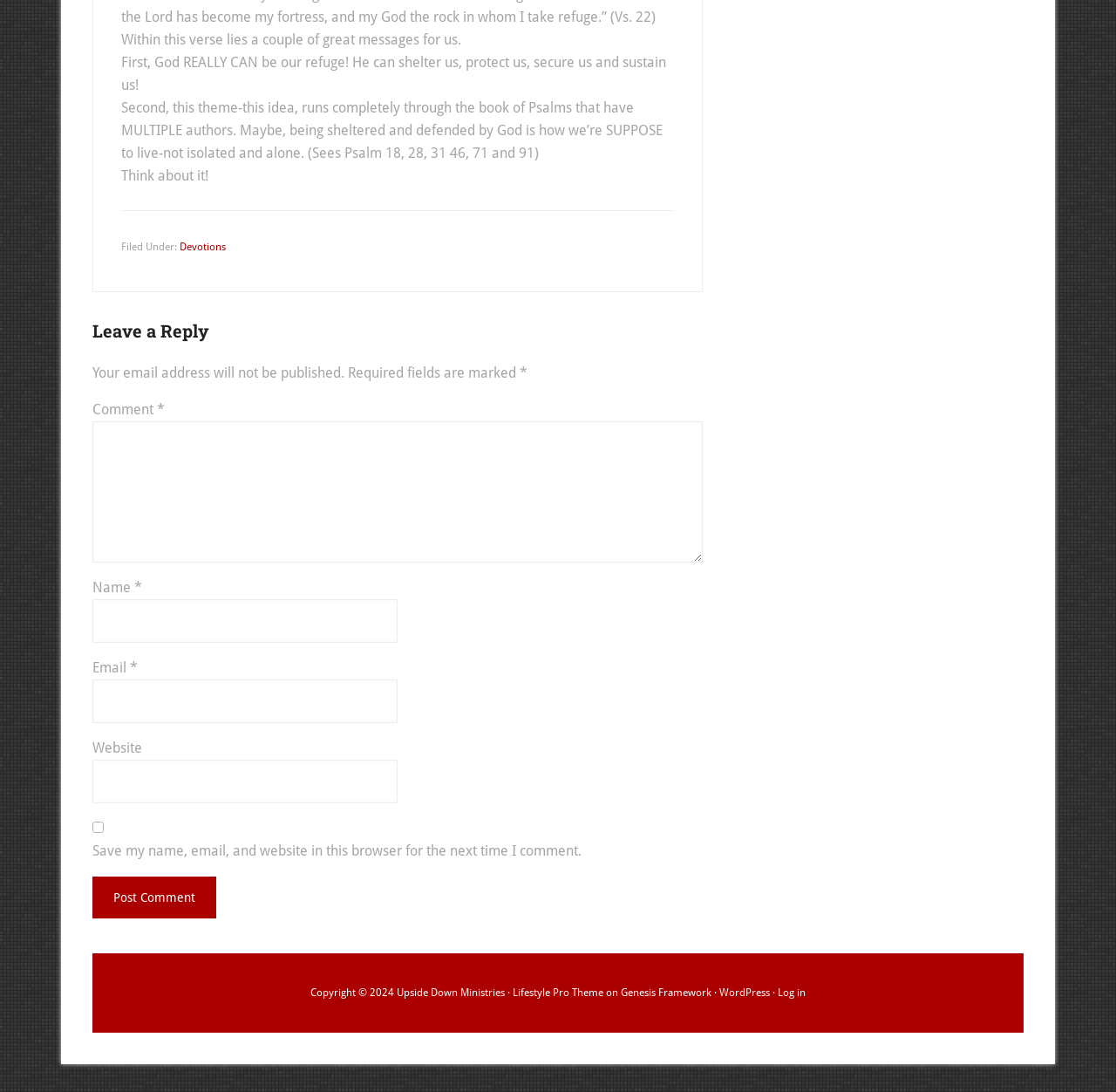Consider the image and give a detailed and elaborate answer to the question: 
What is the copyright information?

The copyright information is displayed at the bottom of the page, stating that the content is copyrighted by Upside Down Ministries in 2024.